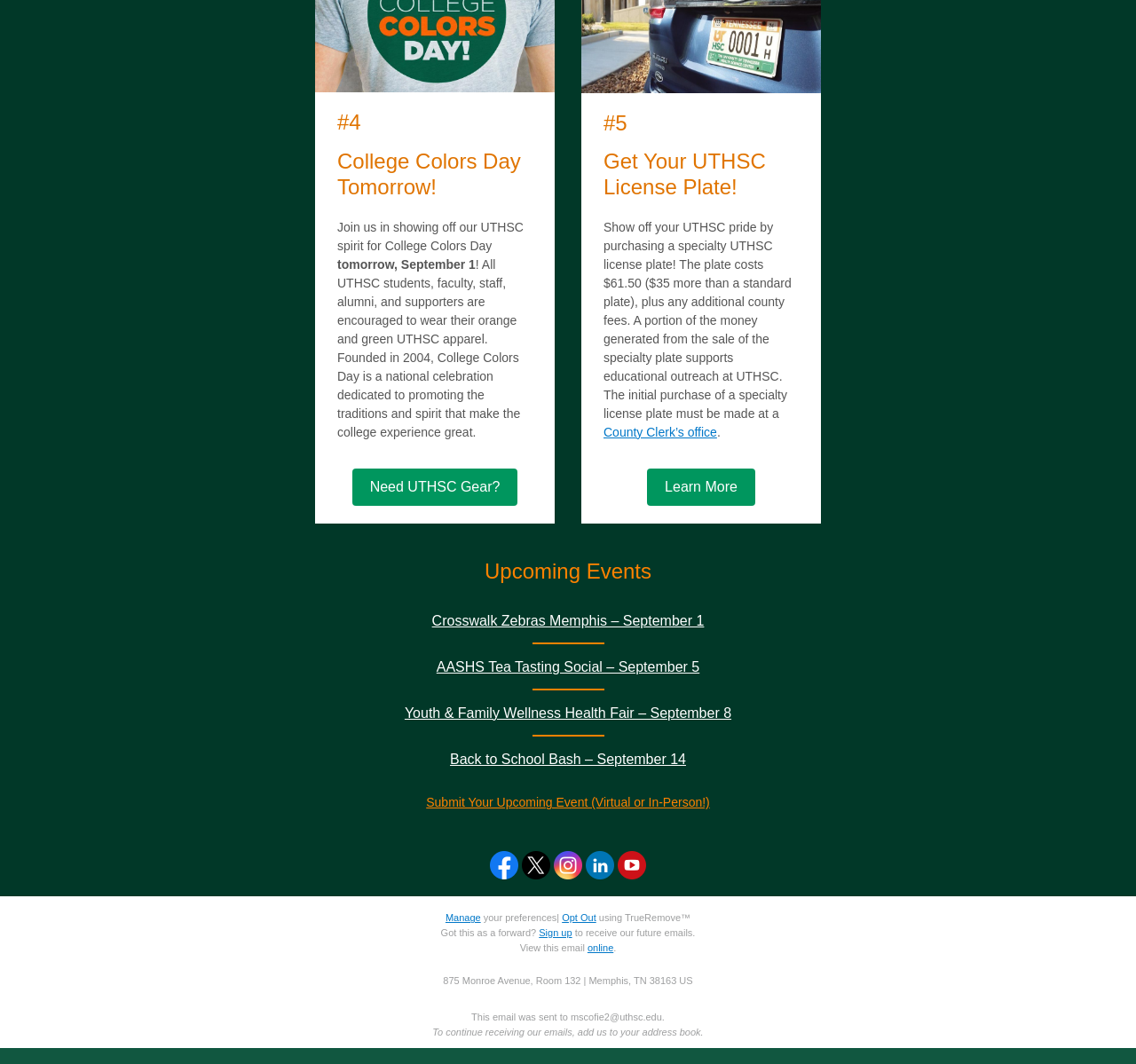Pinpoint the bounding box coordinates of the element to be clicked to execute the instruction: "Learn More about UTHSC License Plate".

[0.57, 0.44, 0.665, 0.475]